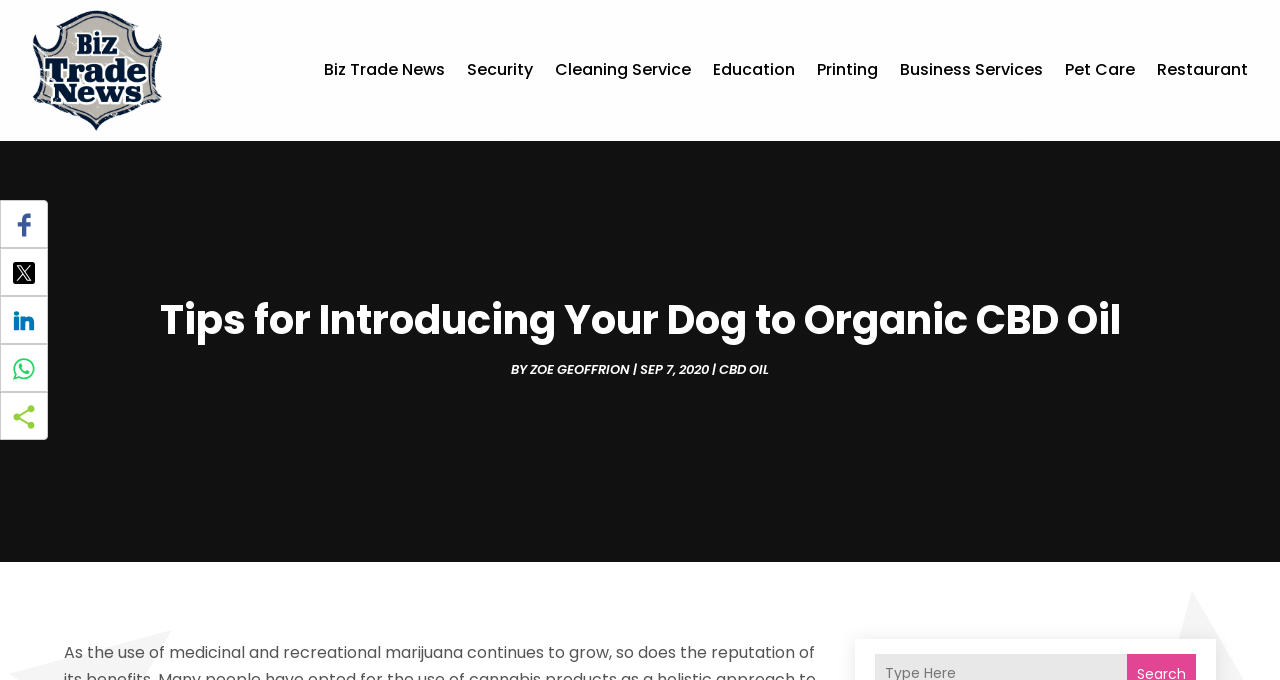Can you find the bounding box coordinates for the element to click on to achieve the instruction: "Read the article by ZOE GEOFFRION"?

[0.414, 0.53, 0.492, 0.558]